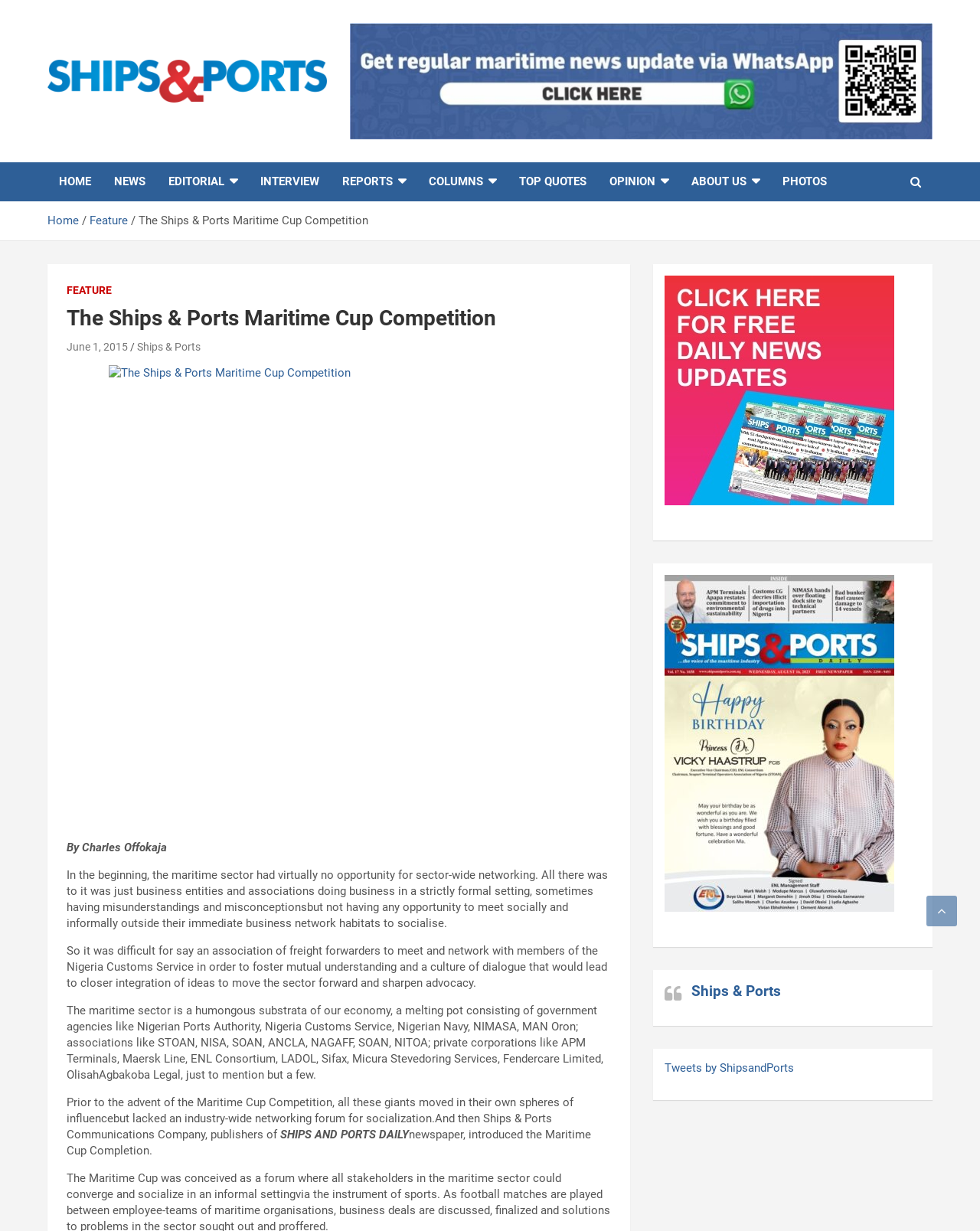Identify the bounding box coordinates of the part that should be clicked to carry out this instruction: "View the Online Paper".

[0.678, 0.468, 0.912, 0.479]